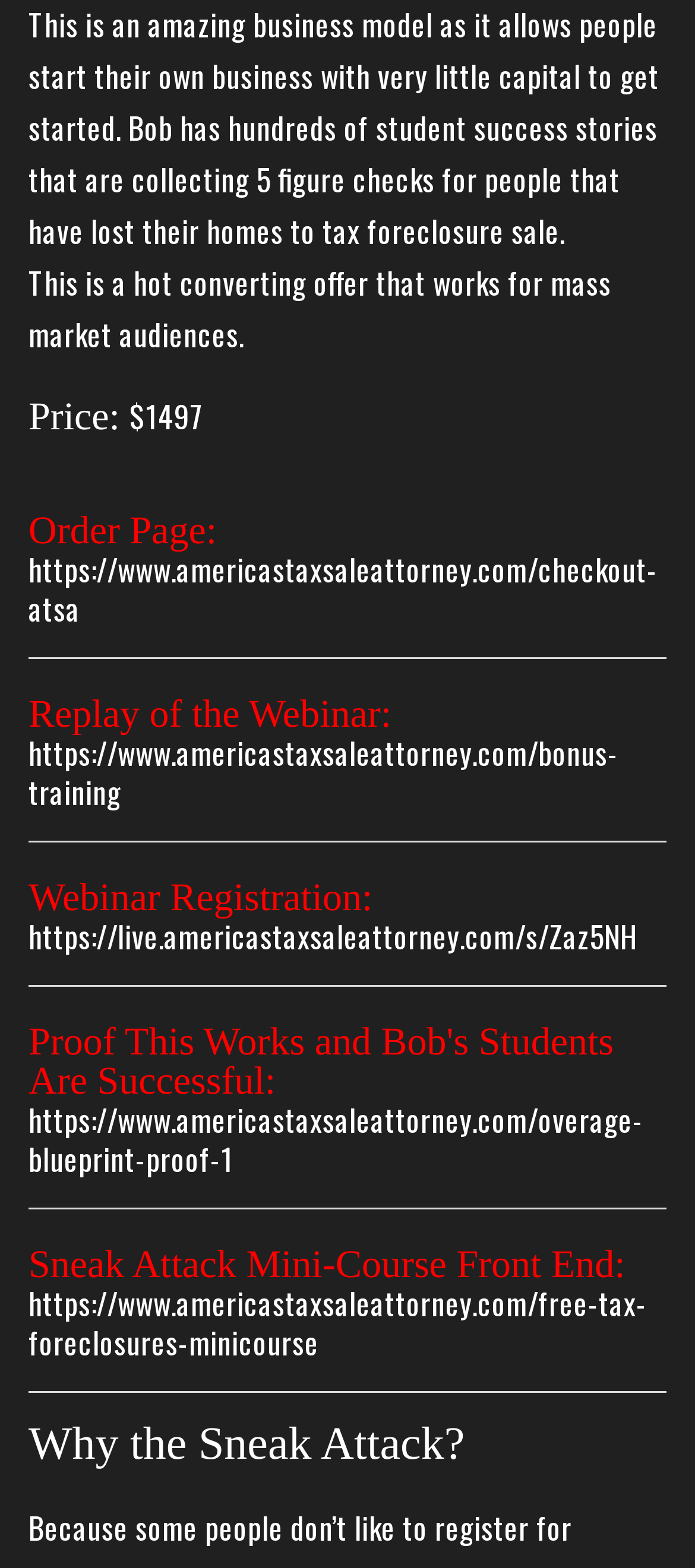Determine the bounding box for the described UI element: "Webinar Registration: https://live.americastaxsaleattorney.com/s/Zaz5NH".

[0.041, 0.557, 0.915, 0.611]